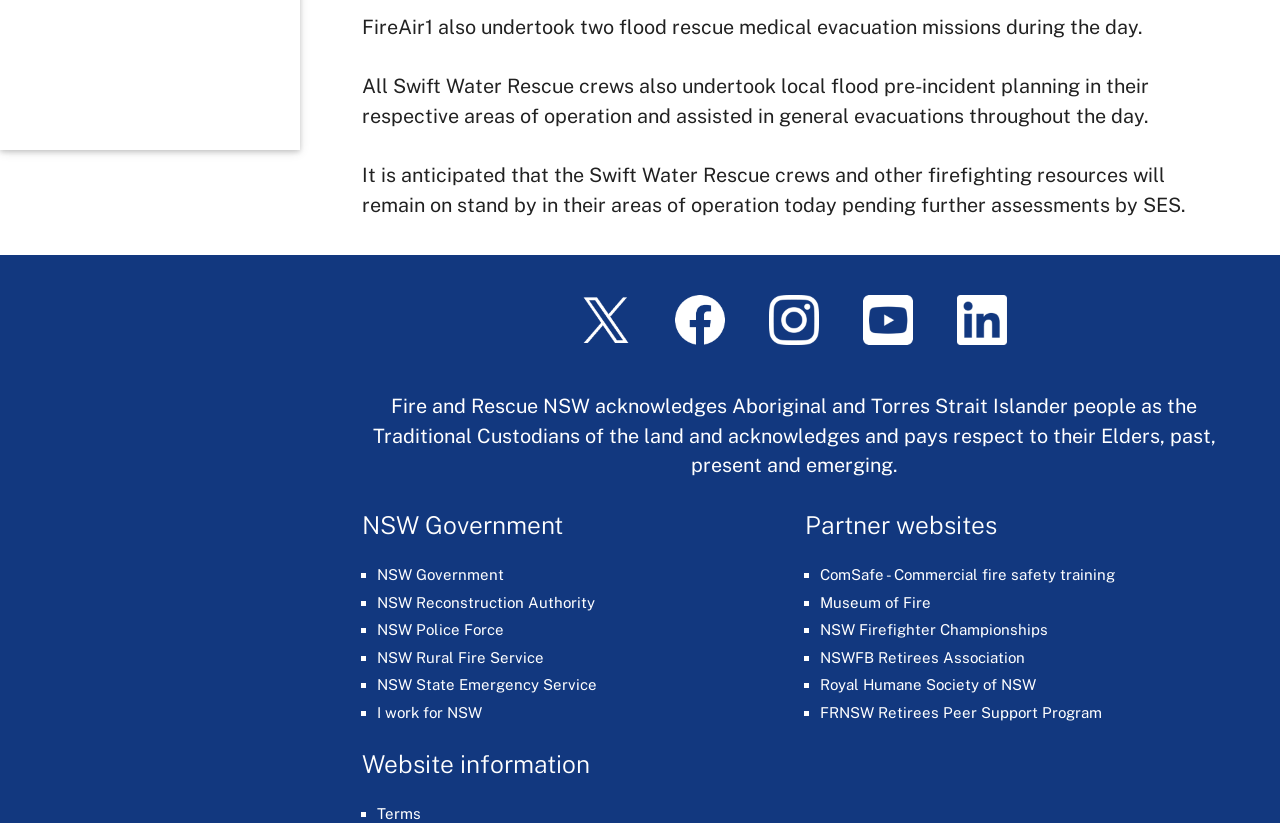Could you indicate the bounding box coordinates of the region to click in order to complete this instruction: "Visit NSW Government website".

[0.295, 0.688, 0.394, 0.708]